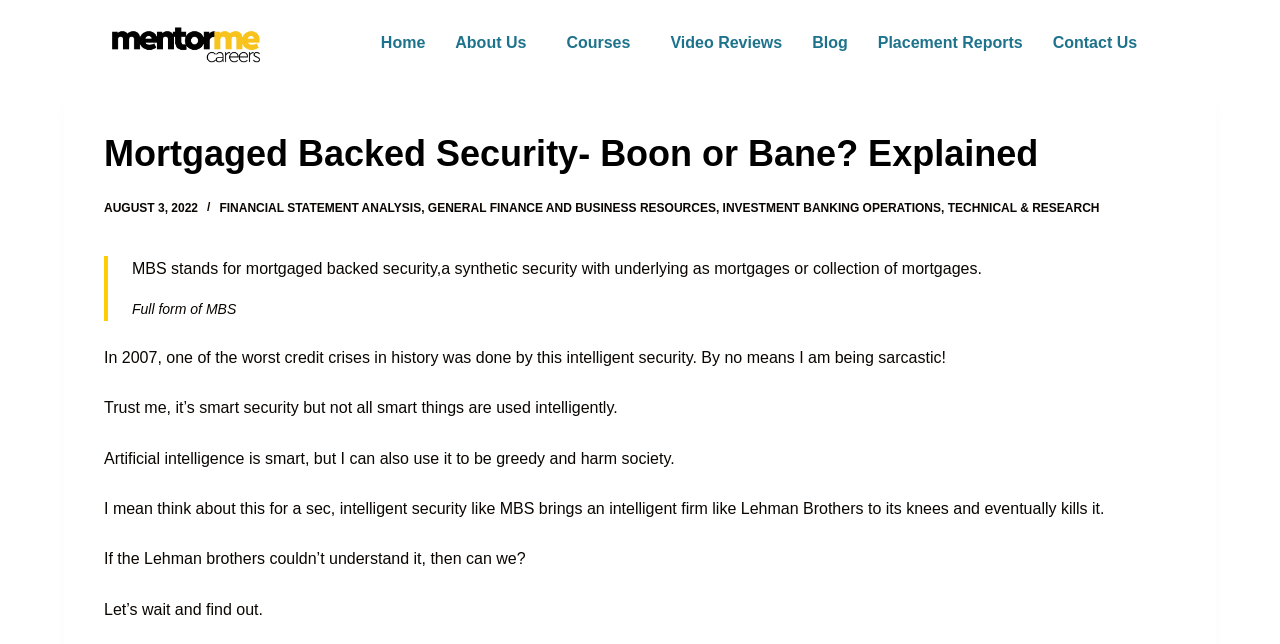Find the bounding box coordinates for the area that should be clicked to accomplish the instruction: "click on the 'Home' link".

[0.286, 0.031, 0.344, 0.102]